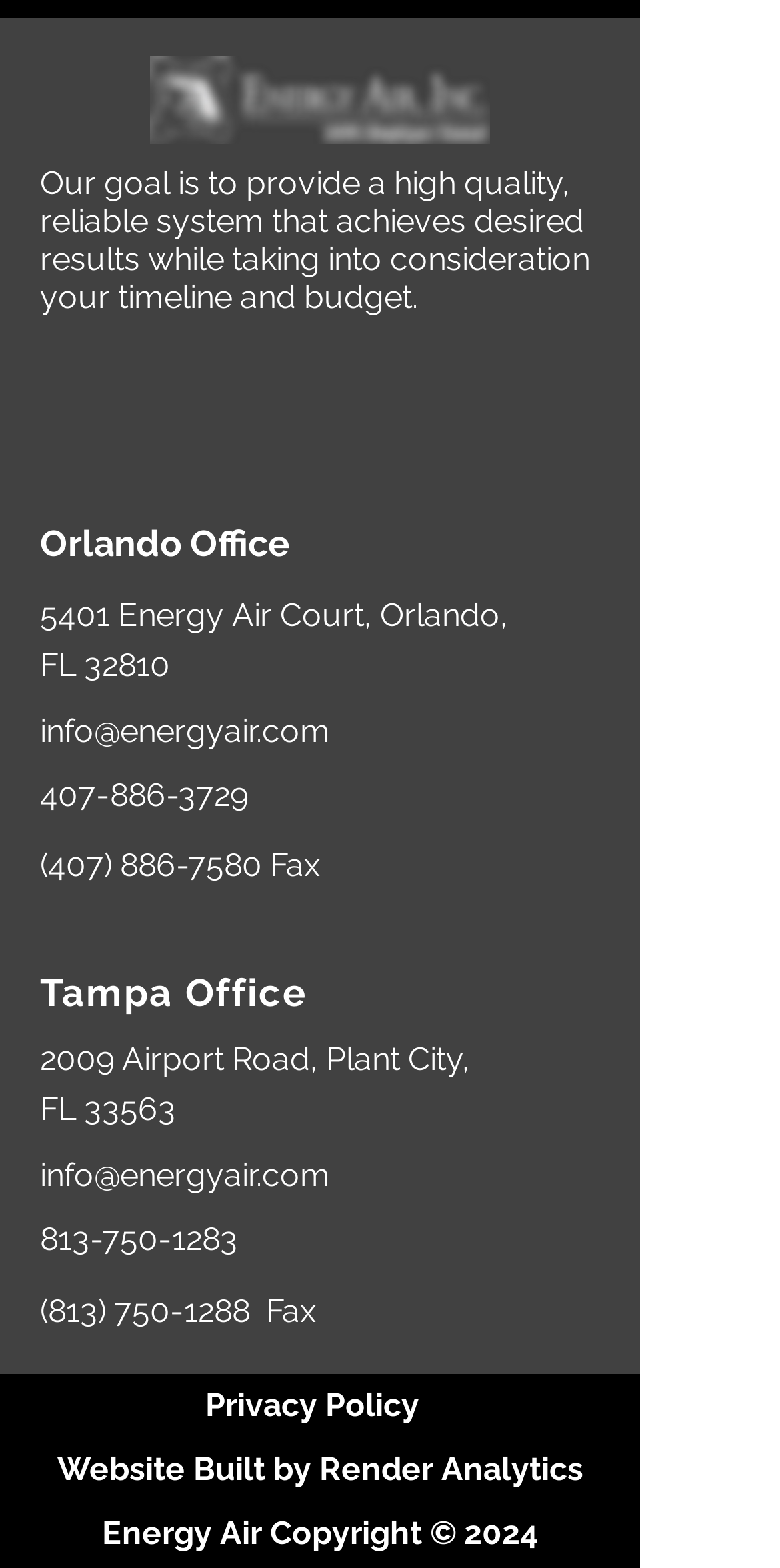Locate the bounding box coordinates of the clickable part needed for the task: "Visit the Orlando Office page".

[0.051, 0.333, 0.372, 0.36]